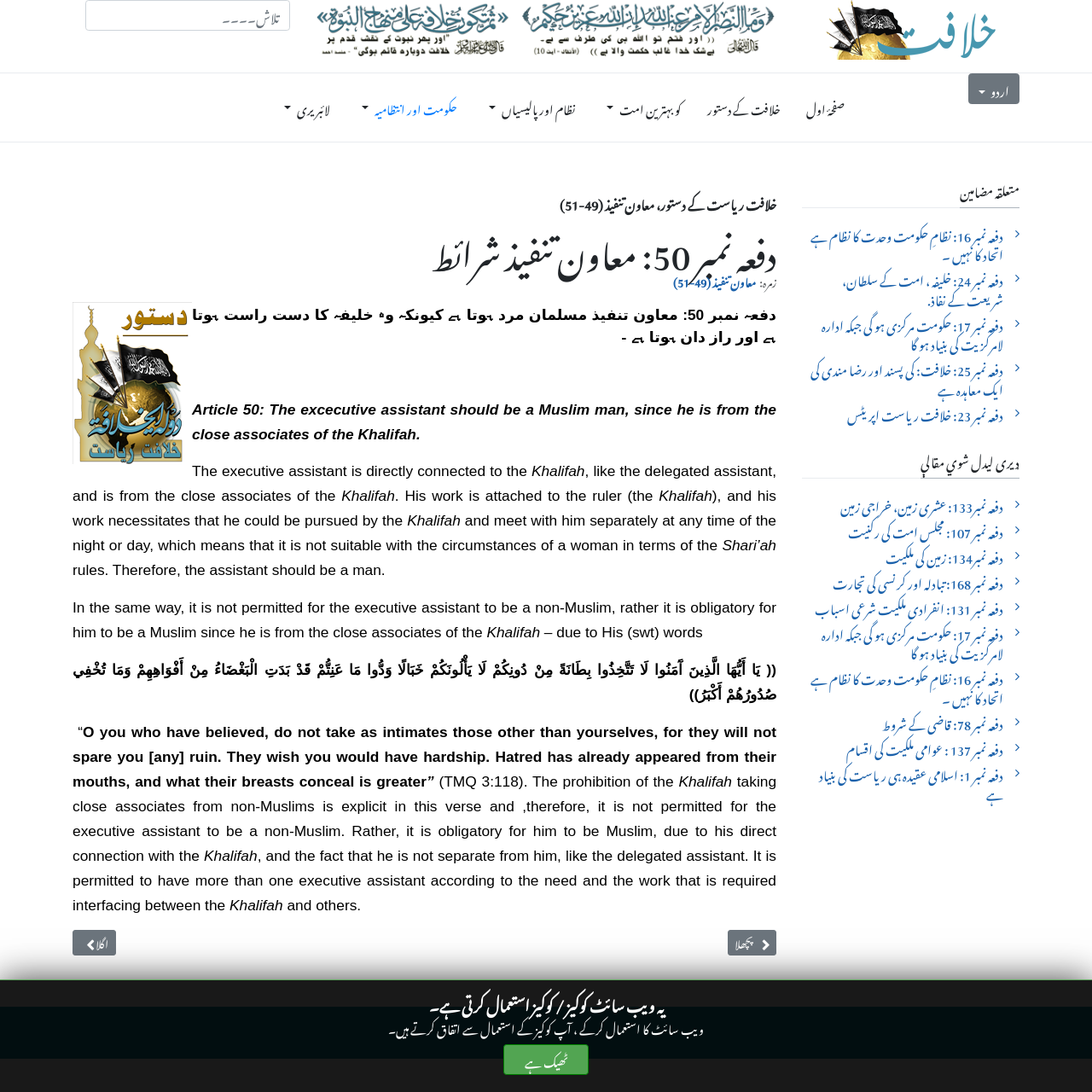What is the condition for being an executive assistant?
Provide a detailed and extensive answer to the question.

The condition for being an executive assistant can be found in the text content of the webpage, which states that the executive assistant should be a Muslim man, citing a Quranic verse to support this requirement.